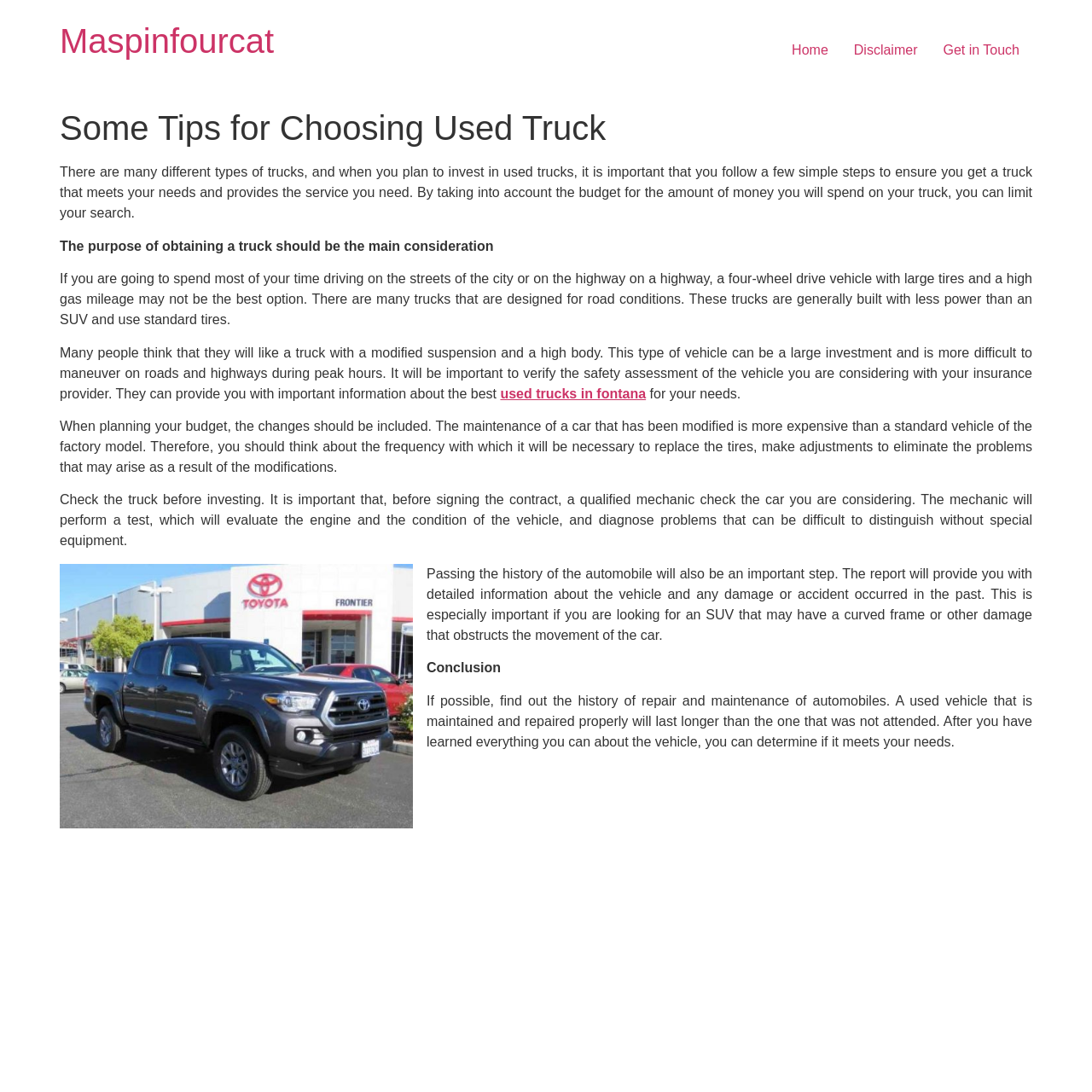What should be considered when planning the budget for a used truck?
Carefully analyze the image and provide a thorough answer to the question.

The article advises considering maintenance costs, including the frequency of replacing tires and making adjustments, when planning the budget for a used truck, as modified vehicles can be more expensive to maintain than standard factory models.